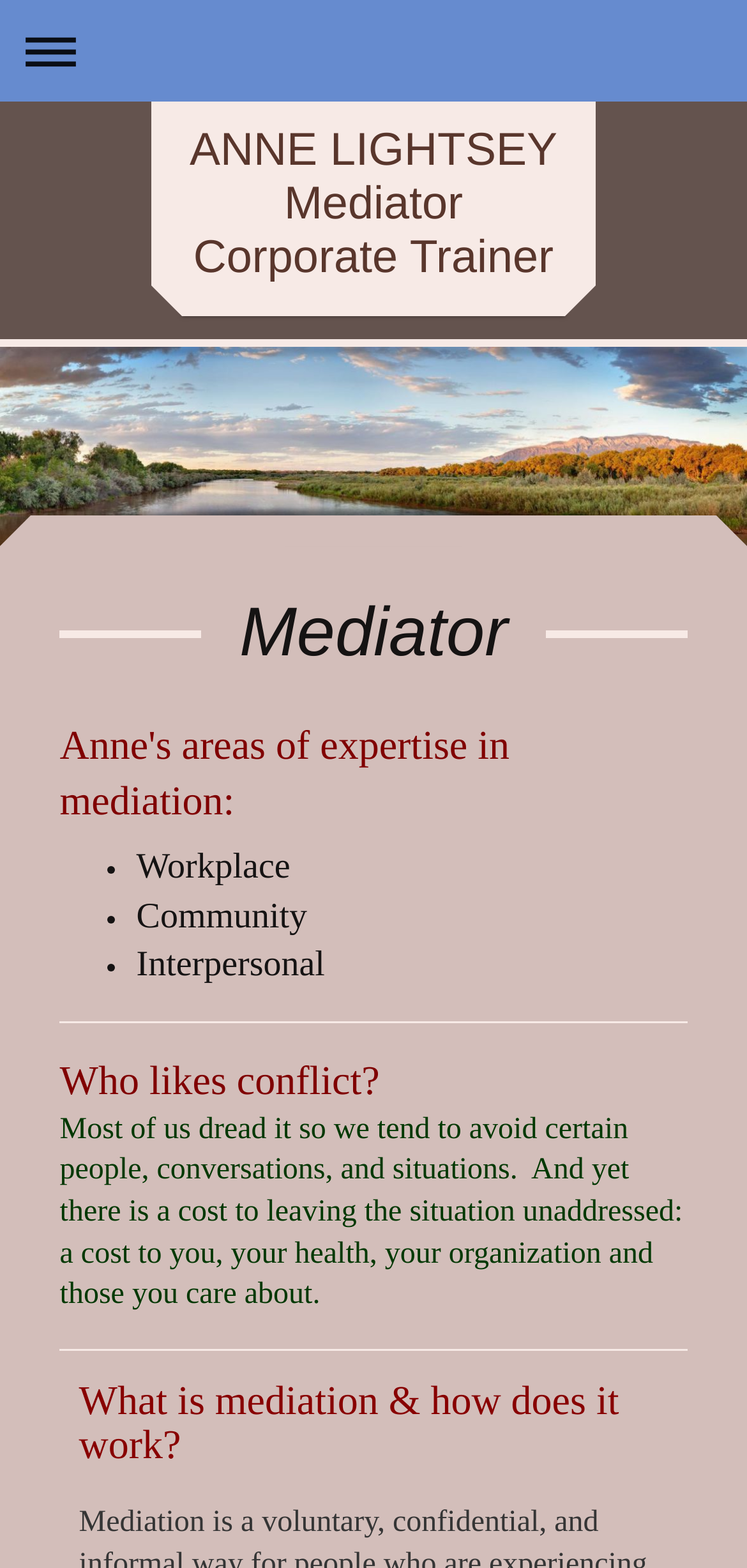What is the profession of Anne Lightsey?
We need a detailed and exhaustive answer to the question. Please elaborate.

By looking at the link element with the text 'ANNE LIGHTSEY Mediator Corporate Trainer', we can infer that Anne Lightsey is a mediator and a corporate trainer.